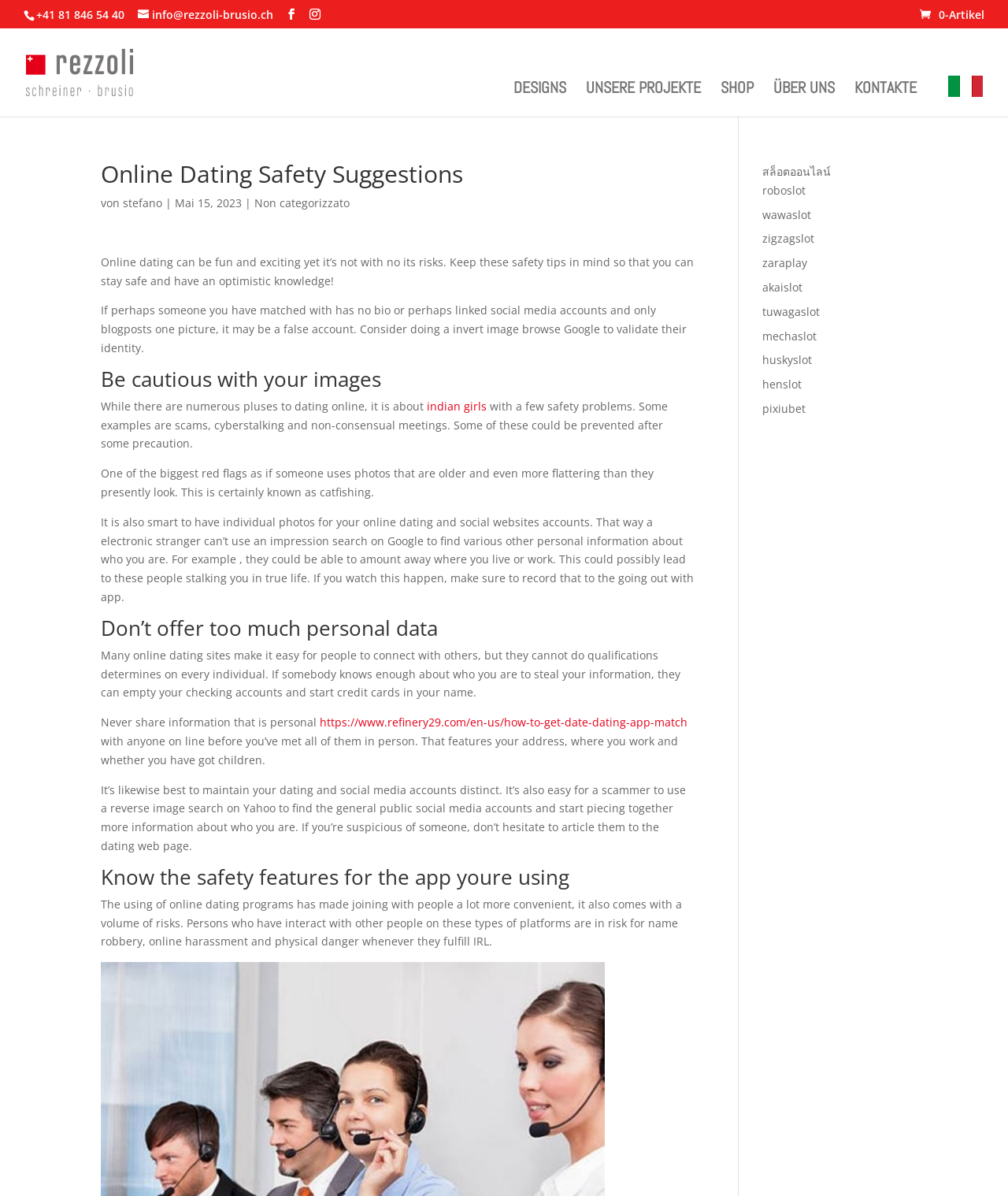Please mark the clickable region by giving the bounding box coordinates needed to complete this instruction: "Click the 'DESIGNS' link".

[0.509, 0.069, 0.562, 0.097]